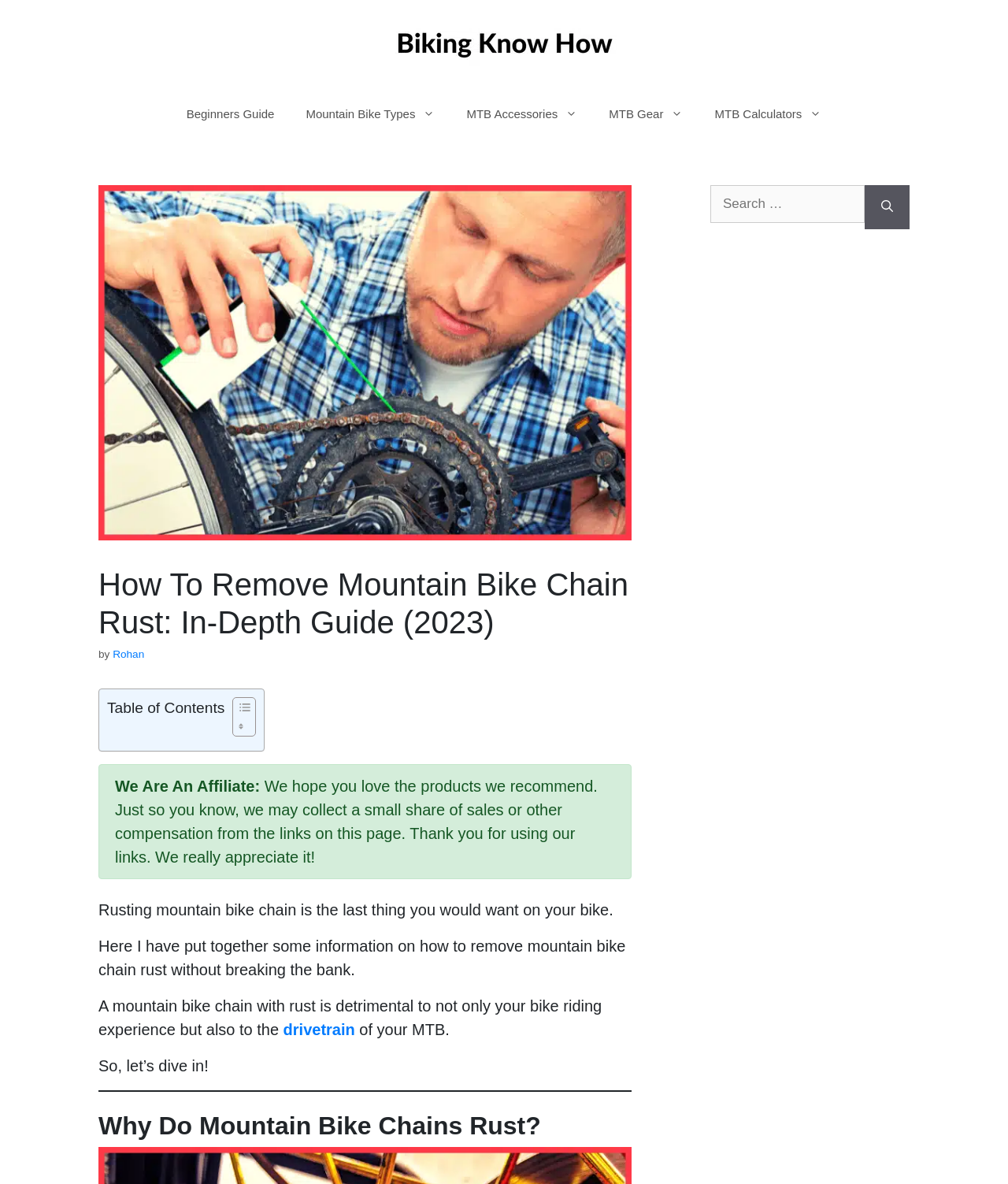What type of bike is the webpage focused on?
Please provide a single word or phrase as your answer based on the screenshot.

Mountain bike